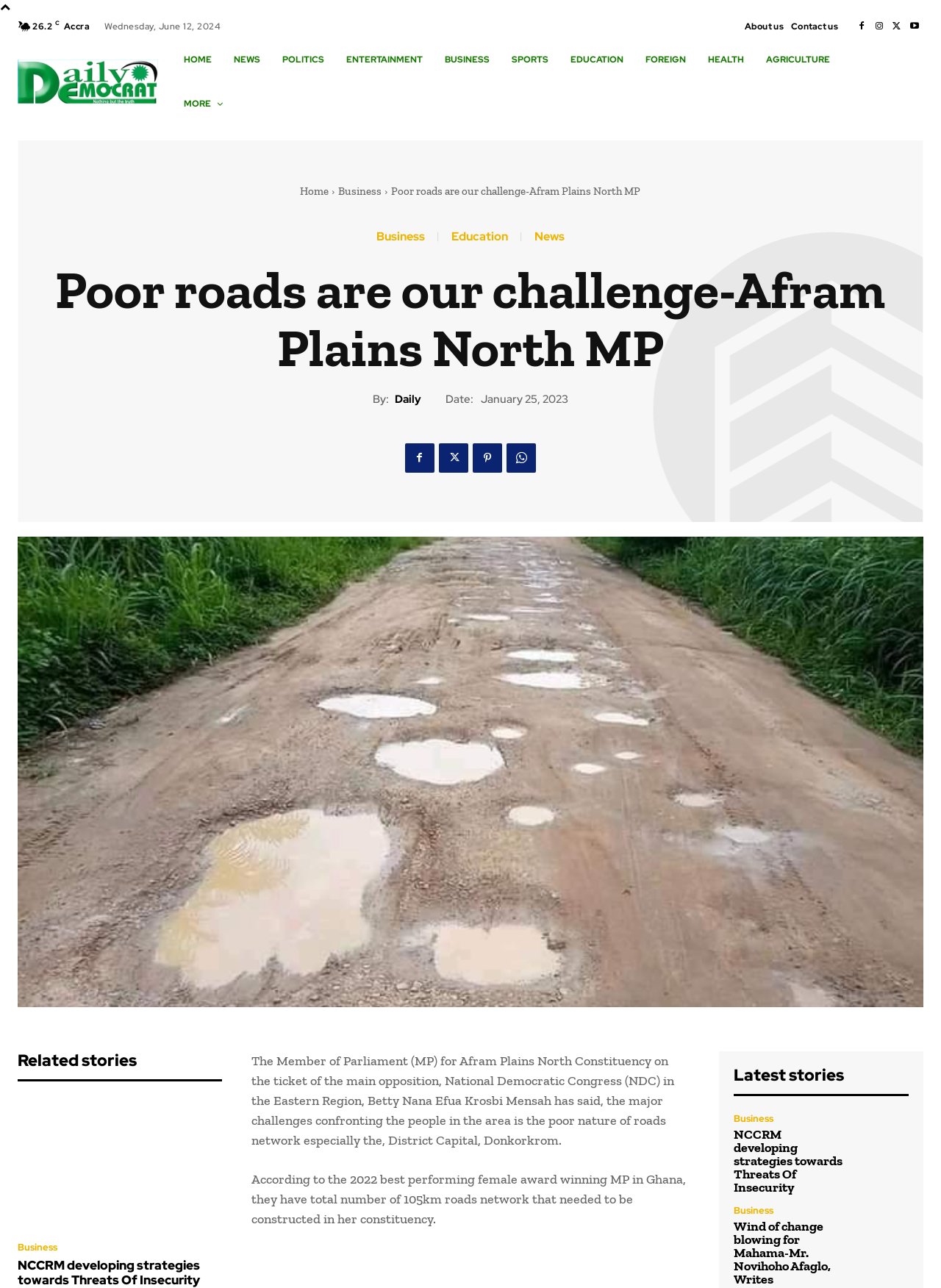Please find the bounding box coordinates of the element that must be clicked to perform the given instruction: "Click the 'Business' category". The coordinates should be four float numbers from 0 to 1, i.e., [left, top, right, bottom].

[0.359, 0.143, 0.405, 0.154]